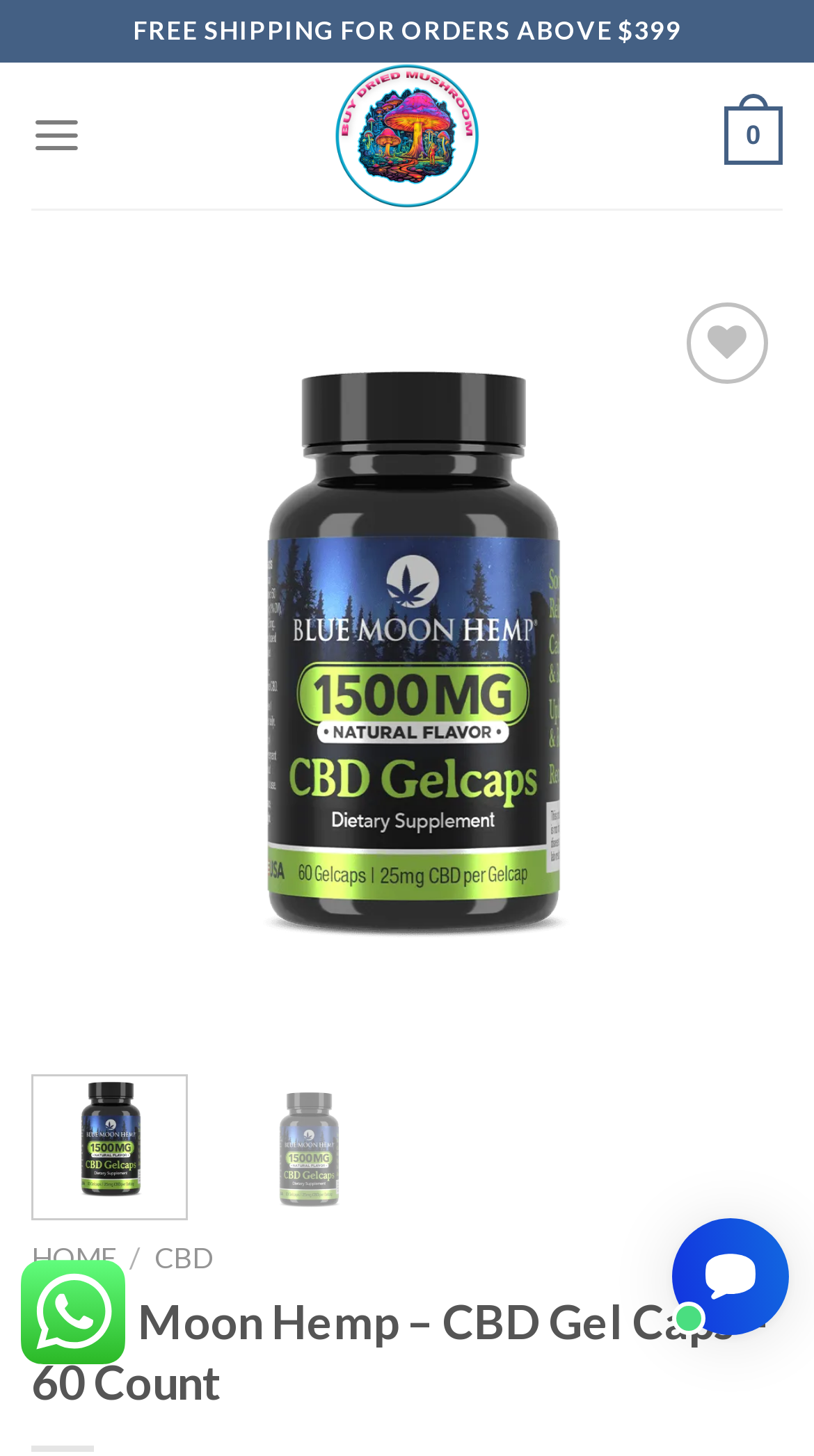Locate the bounding box of the user interface element based on this description: "Add to wishlist".

[0.813, 0.278, 0.936, 0.332]